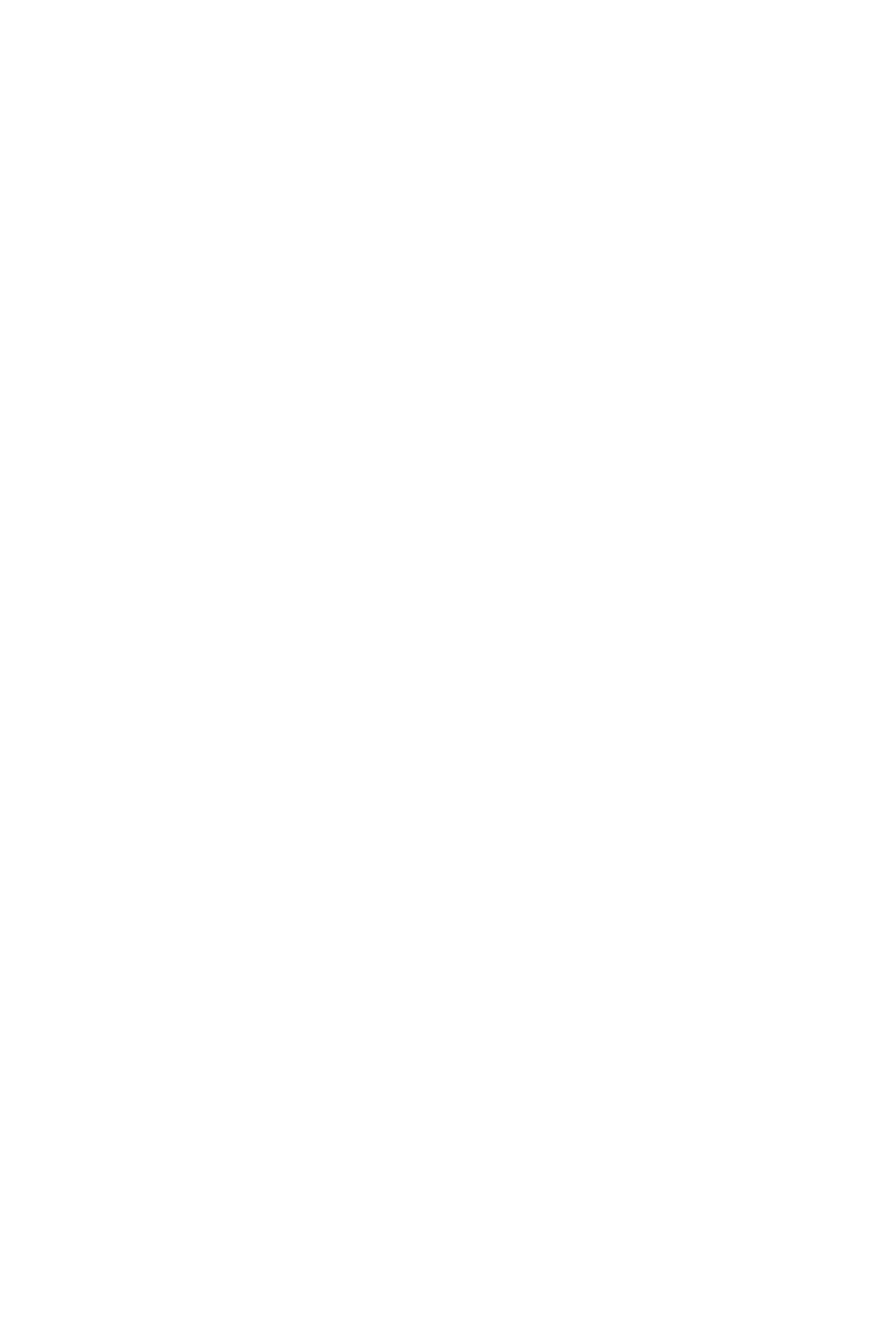Consider the image and give a detailed and elaborate answer to the question: 
What is the email address?

I found the email address by looking at the link element with the text 'ervice@chinahealth.cn' which is located near the top of the webpage.